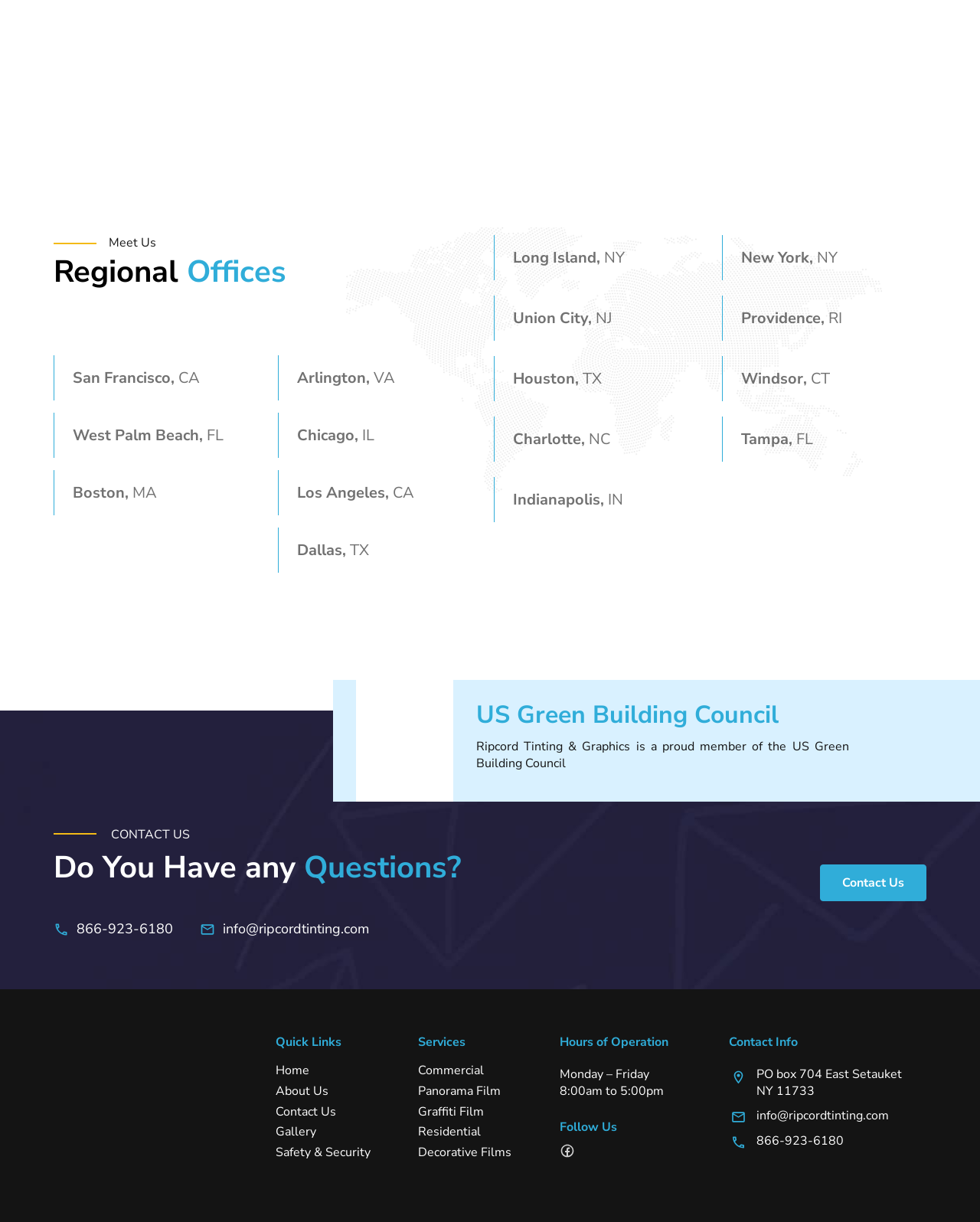Bounding box coordinates are specified in the format (top-left x, top-left y, bottom-right x, bottom-right y). All values are floating point numbers bounded between 0 and 1. Please provide the bounding box coordinate of the region this sentence describes: Decorative Films

[0.426, 0.937, 0.556, 0.95]